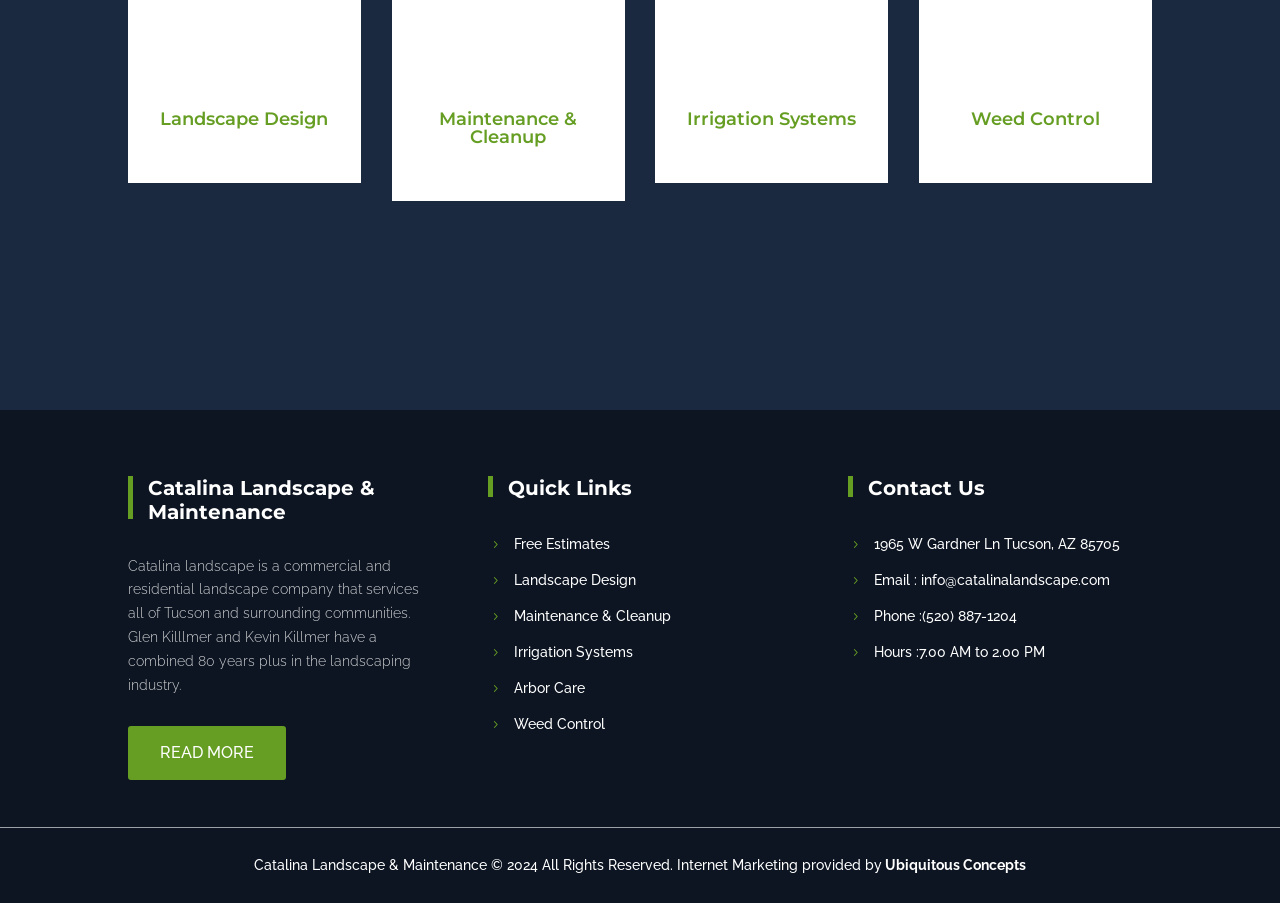Please give a one-word or short phrase response to the following question: 
What services does the company offer?

Landscape Design, Maintenance & Cleanup, Irrigation Systems, Weed Control, Arbor Care